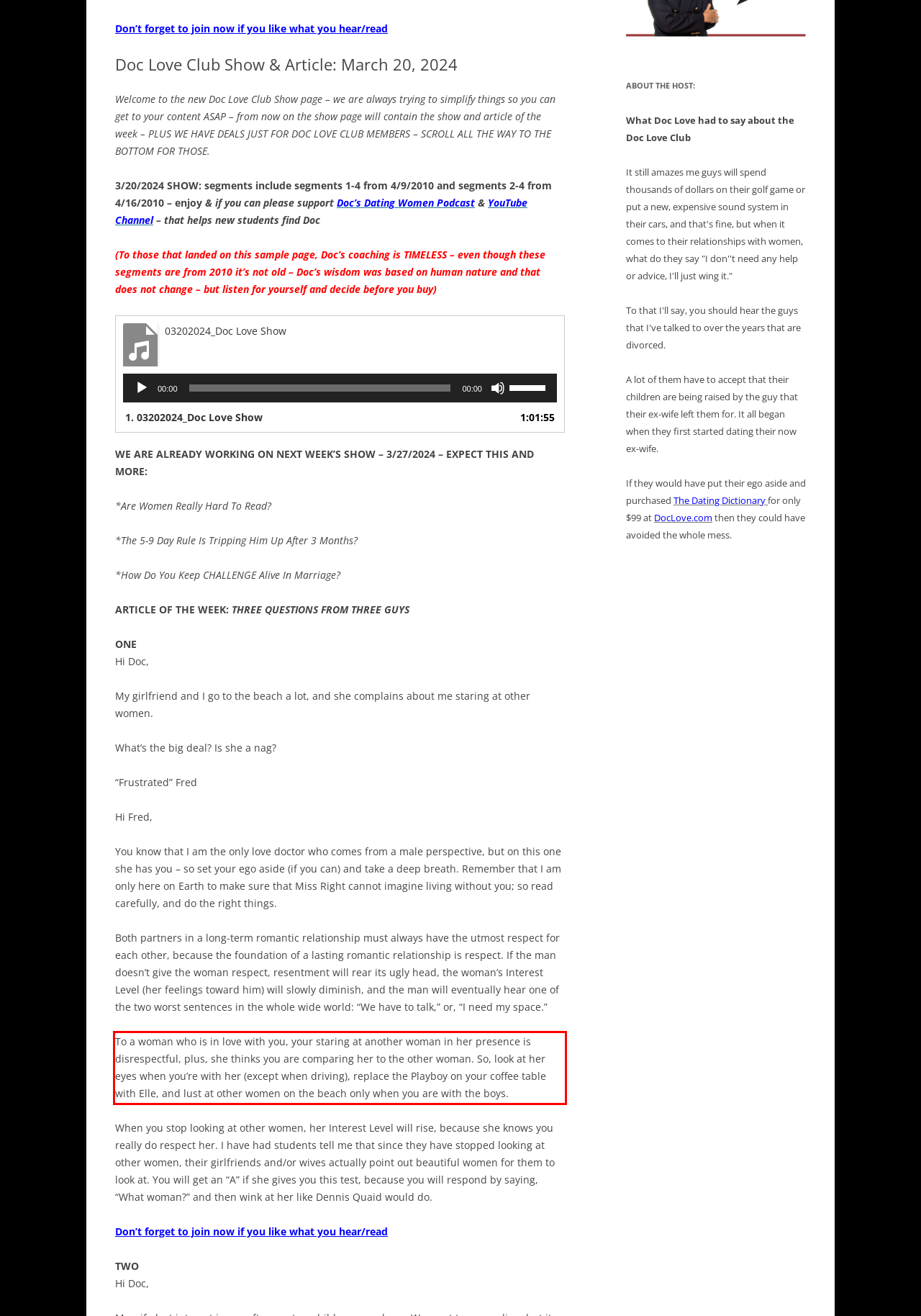Look at the webpage screenshot and recognize the text inside the red bounding box.

To a woman who is in love with you, your staring at another woman in her presence is disrespectful, plus, she thinks you are comparing her to the other woman. So, look at her eyes when you’re with her (except when driving), replace the Playboy on your coffee table with Elle, and lust at other women on the beach only when you are with the boys.